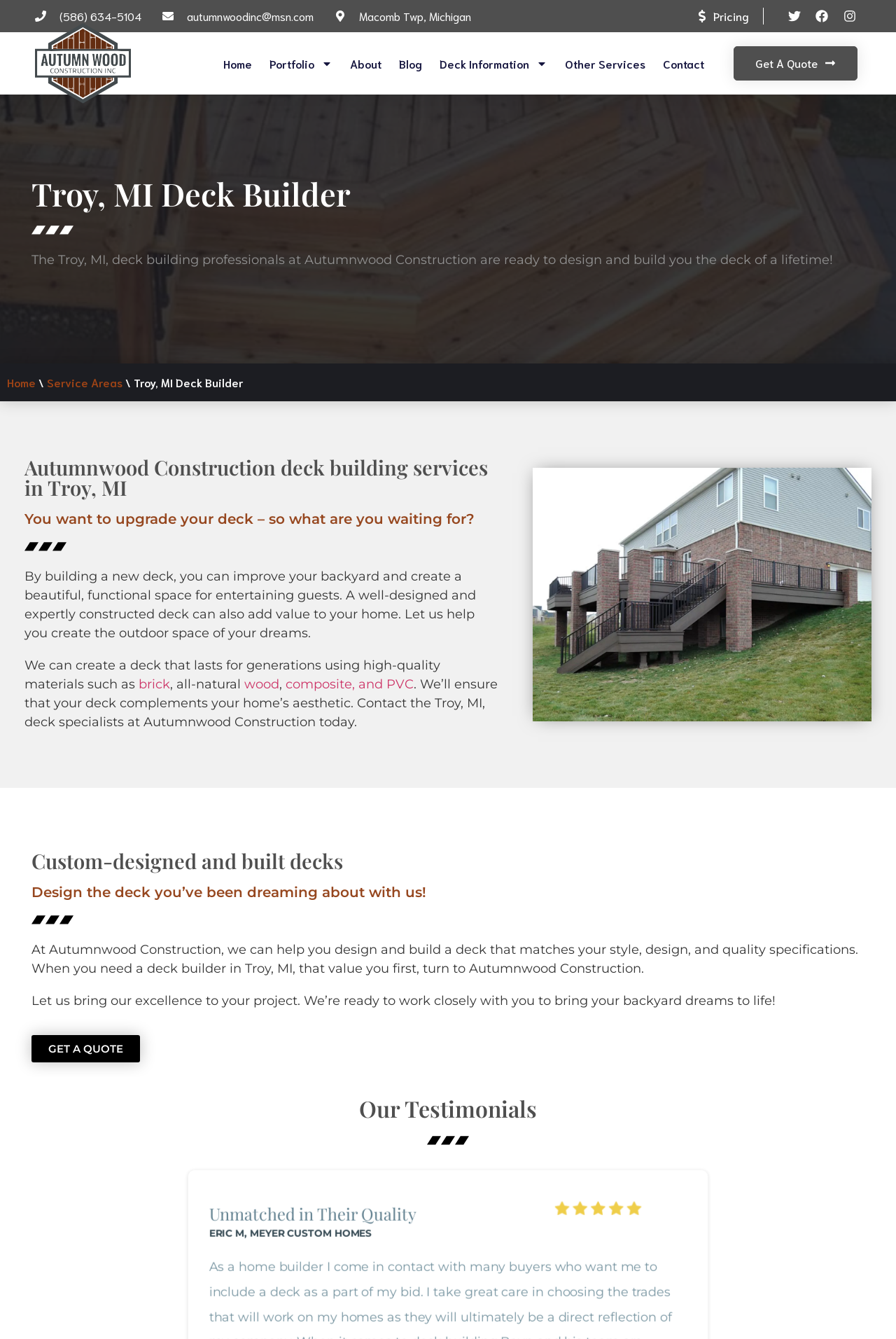Give a one-word or one-phrase response to the question: 
What is the purpose of building a new deck?

to improve backyard and add value to home